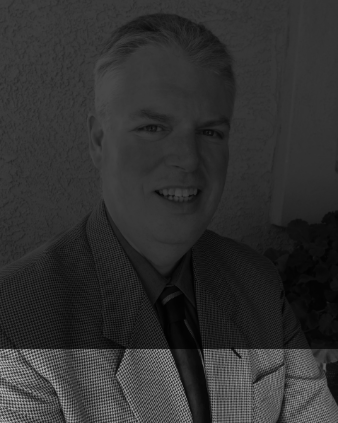How many years of experience does Charlie have?
Please provide a detailed and comprehensive answer to the question.

According to the caption, Charlie Wakefield has over 25 years of experience in the industry, demonstrating his commitment to transforming spaces and leading his team.